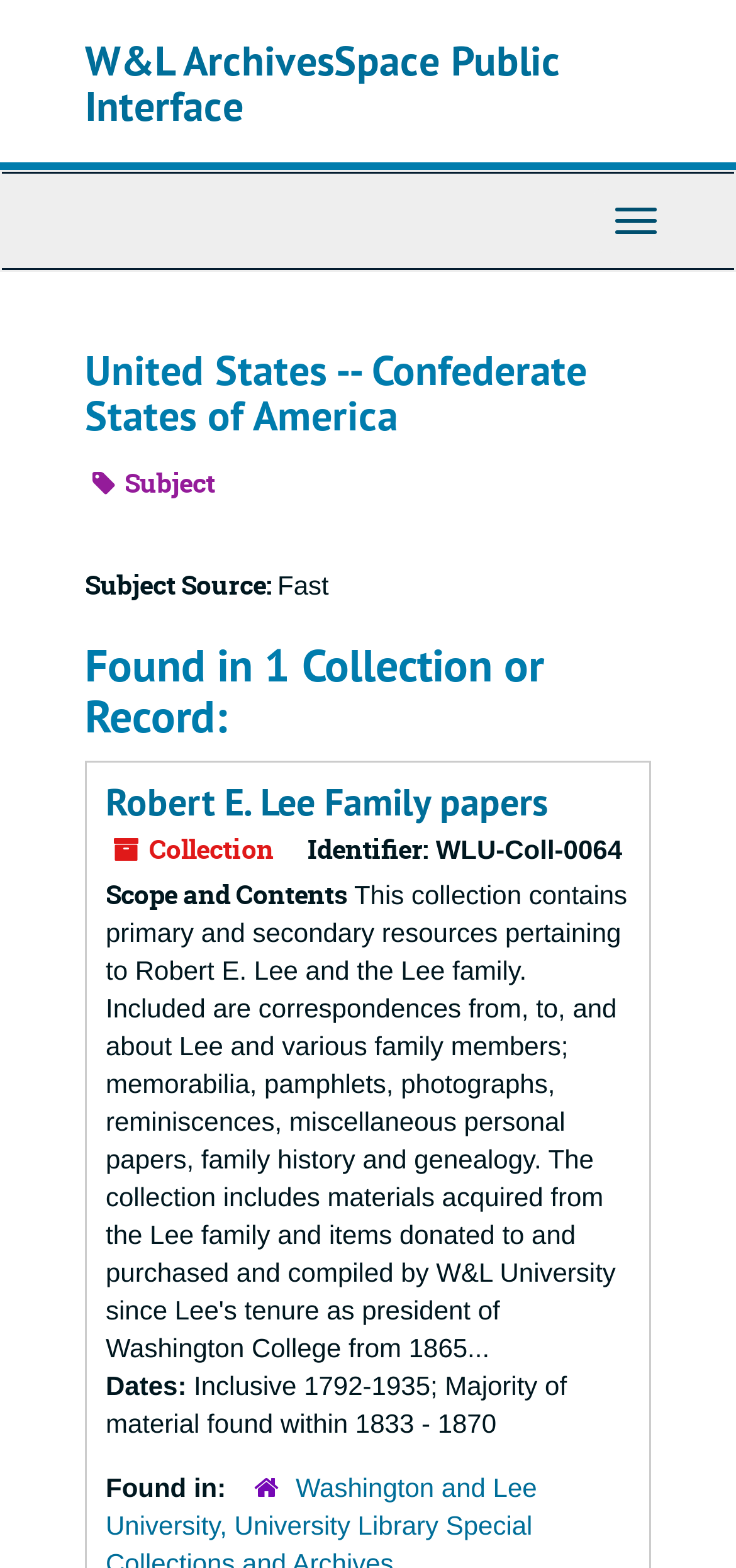Using a single word or phrase, answer the following question: 
How many collections or records are found?

1